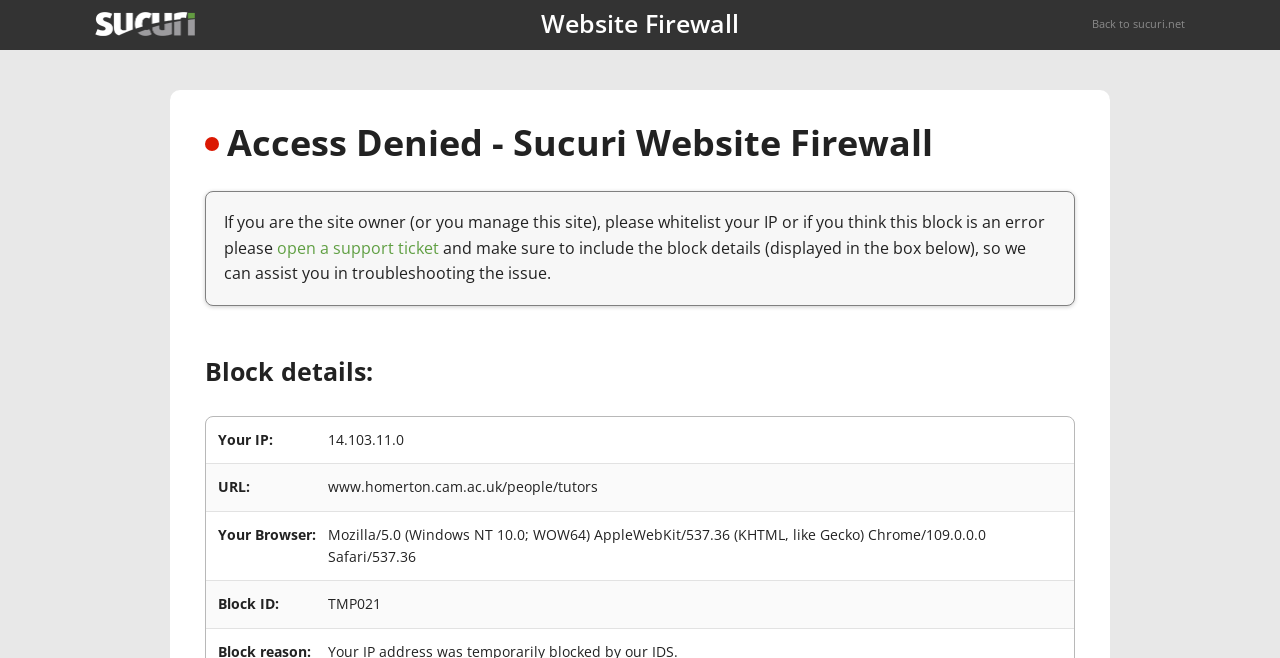Can you look at the image and give a comprehensive answer to the question:
What is the URL being blocked?

The URL being blocked is www.homerton.cam.ac.uk/people/tutors, as shown in the block details section under the 'URL:' label.